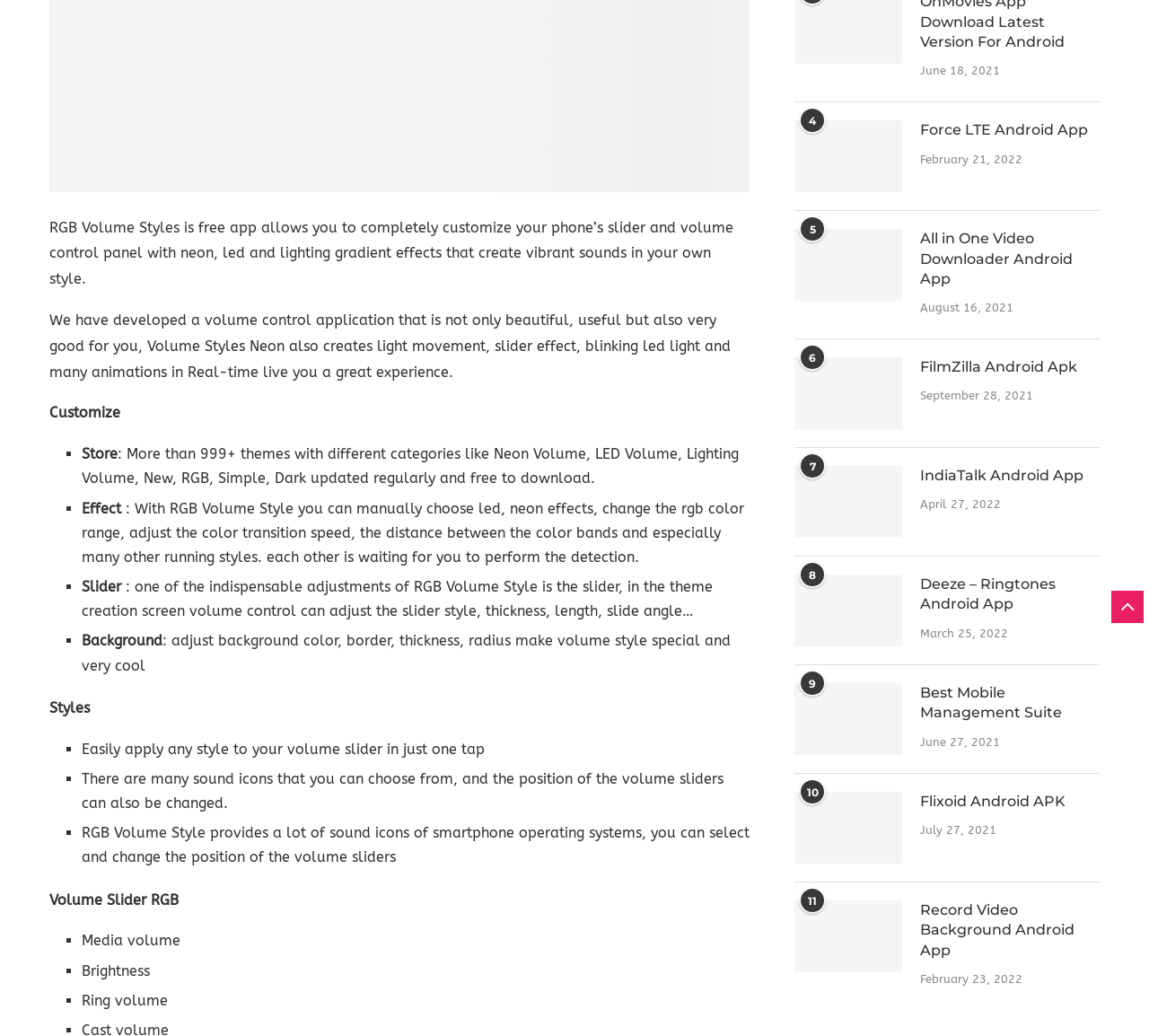Using the given description, provide the bounding box coordinates formatted as (top-left x, top-left y, bottom-right x, bottom-right y), with all values being floating point numbers between 0 and 1. Description: title="Flixoid Android APK"

[0.691, 0.764, 0.785, 0.834]